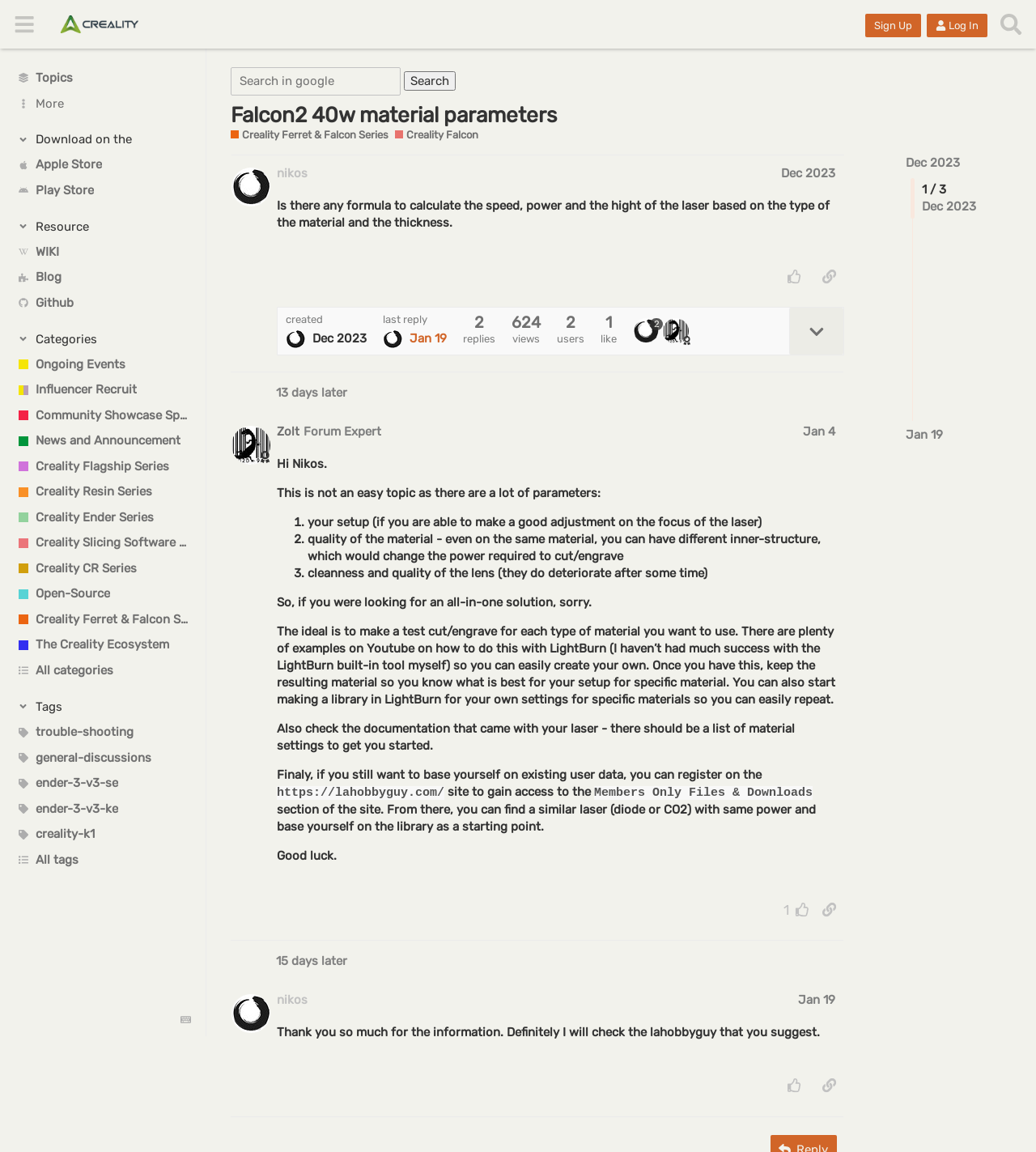Locate the bounding box coordinates of the clickable area needed to fulfill the instruction: "Like this post".

[0.752, 0.228, 0.781, 0.252]